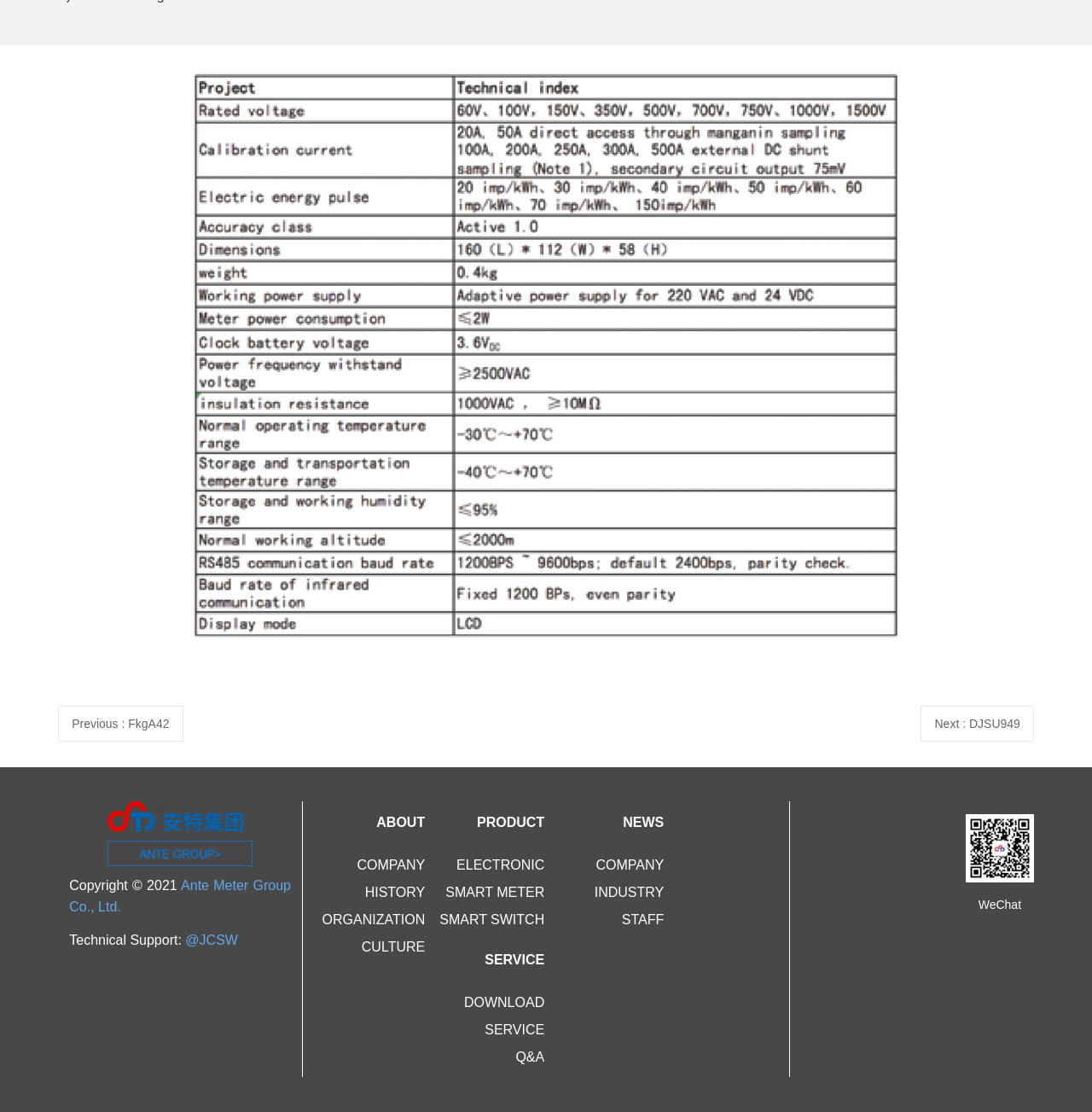Please determine the bounding box coordinates for the element with the description: "Next : DJSU949".

[0.843, 0.634, 0.947, 0.667]